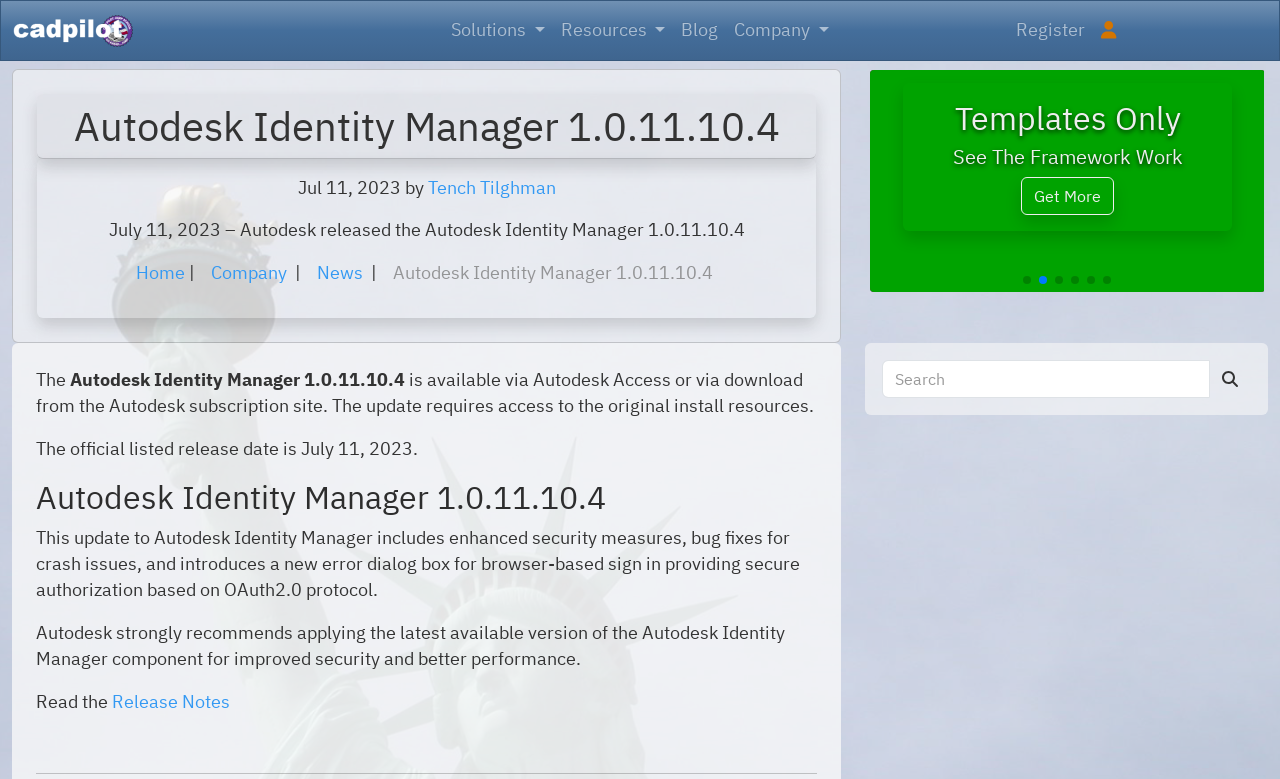Locate the bounding box coordinates of the clickable region to complete the following instruction: "Search for something."

[0.689, 0.462, 0.945, 0.511]